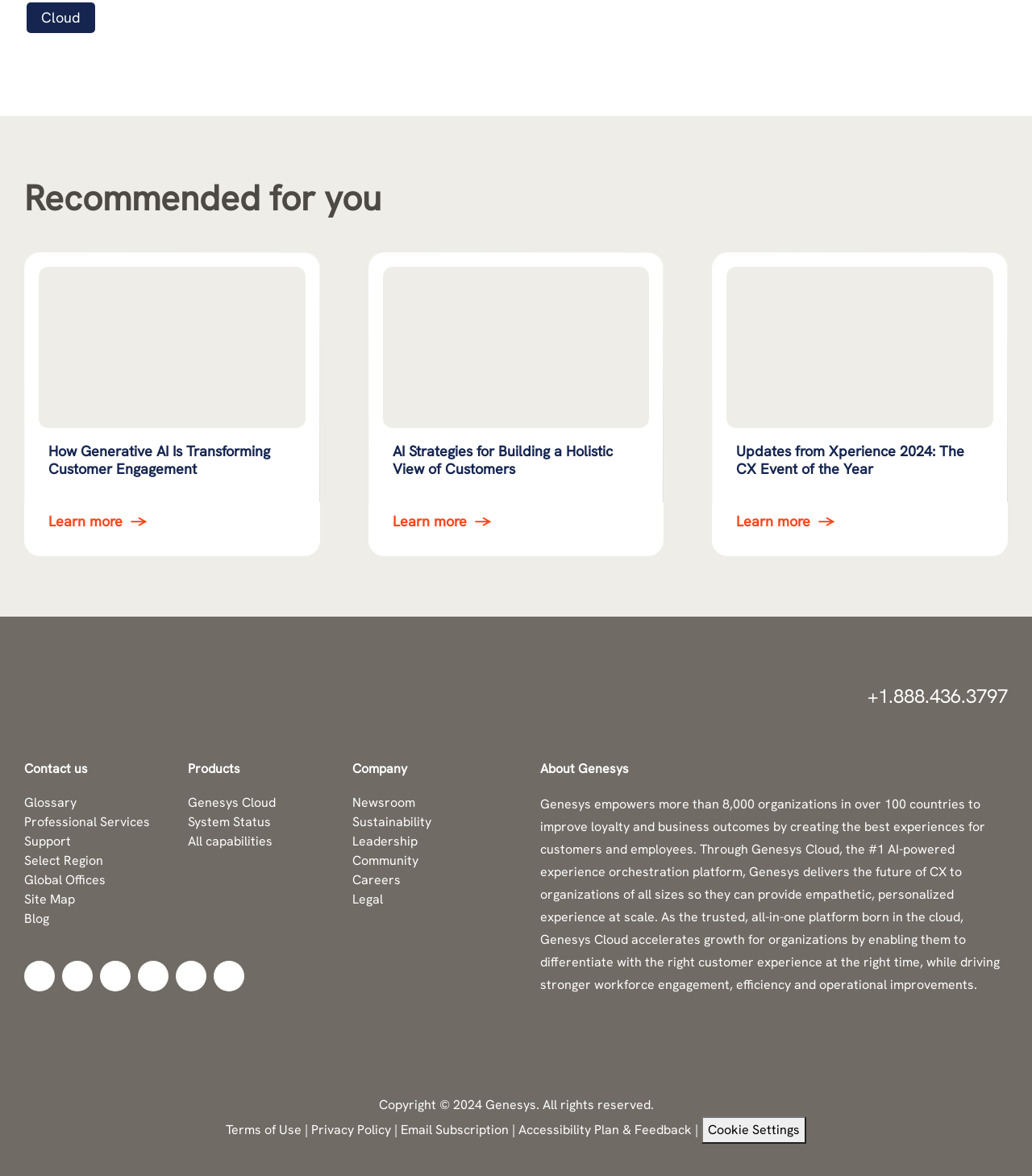From the webpage screenshot, predict the bounding box of the UI element that matches this description: "About Genesys".

[0.523, 0.646, 0.609, 0.661]